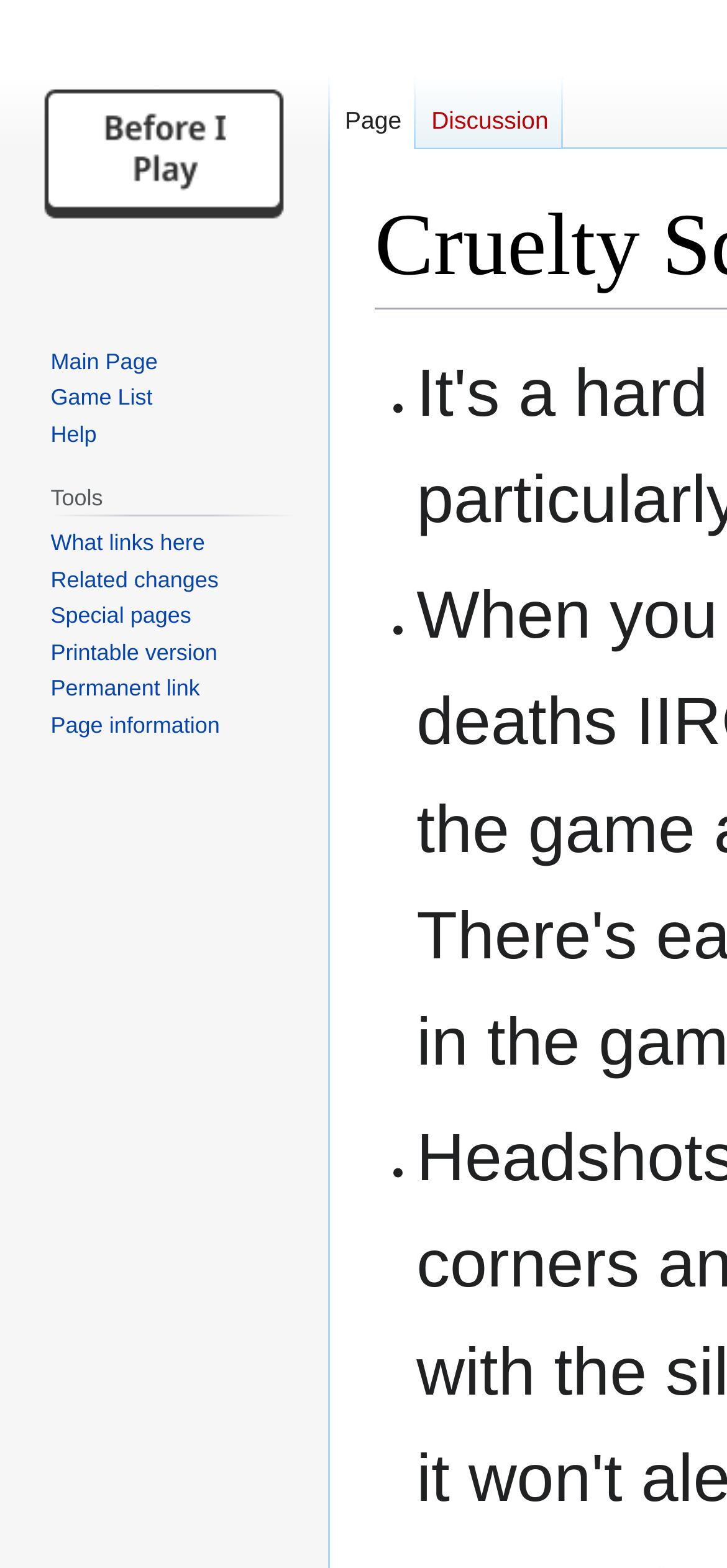How many links are present in the 'Navigation' section?
Answer the question with a single word or phrase by looking at the picture.

3